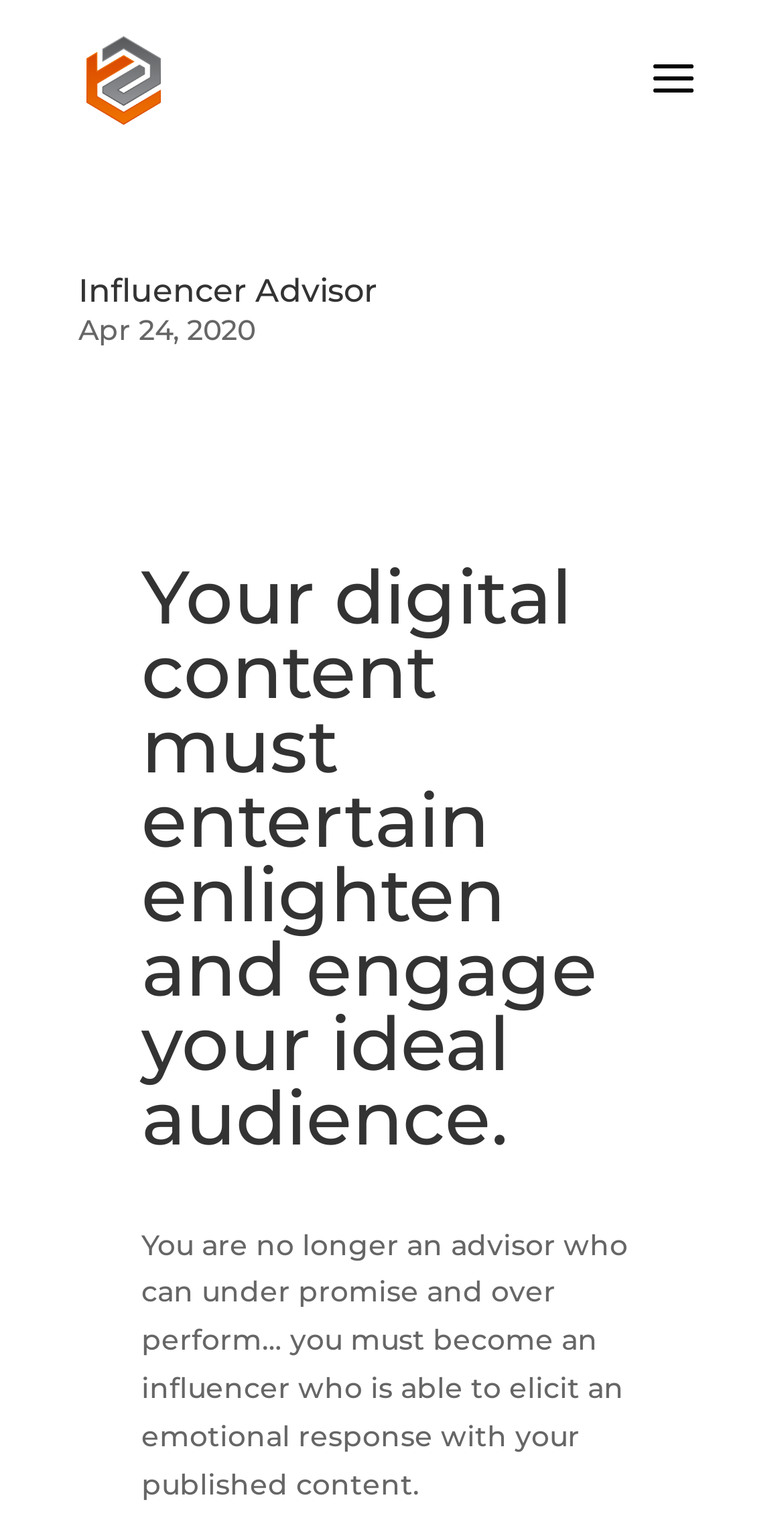Locate the bounding box of the UI element based on this description: "Influencer Advisor". Provide four float numbers between 0 and 1 as [left, top, right, bottom].

[0.1, 0.179, 0.482, 0.204]